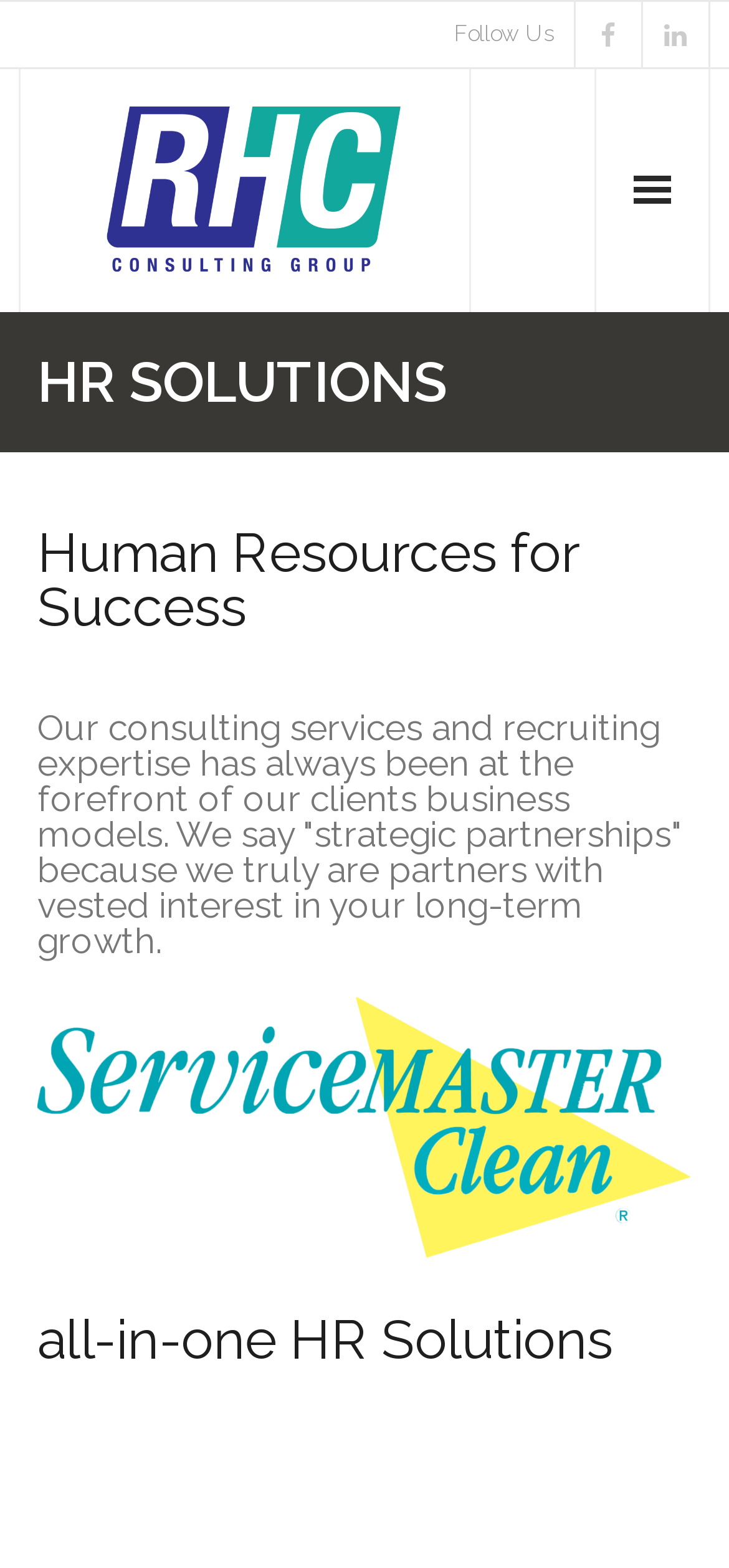What is the tagline of the company? Examine the screenshot and reply using just one word or a brief phrase.

Human Resources for Success